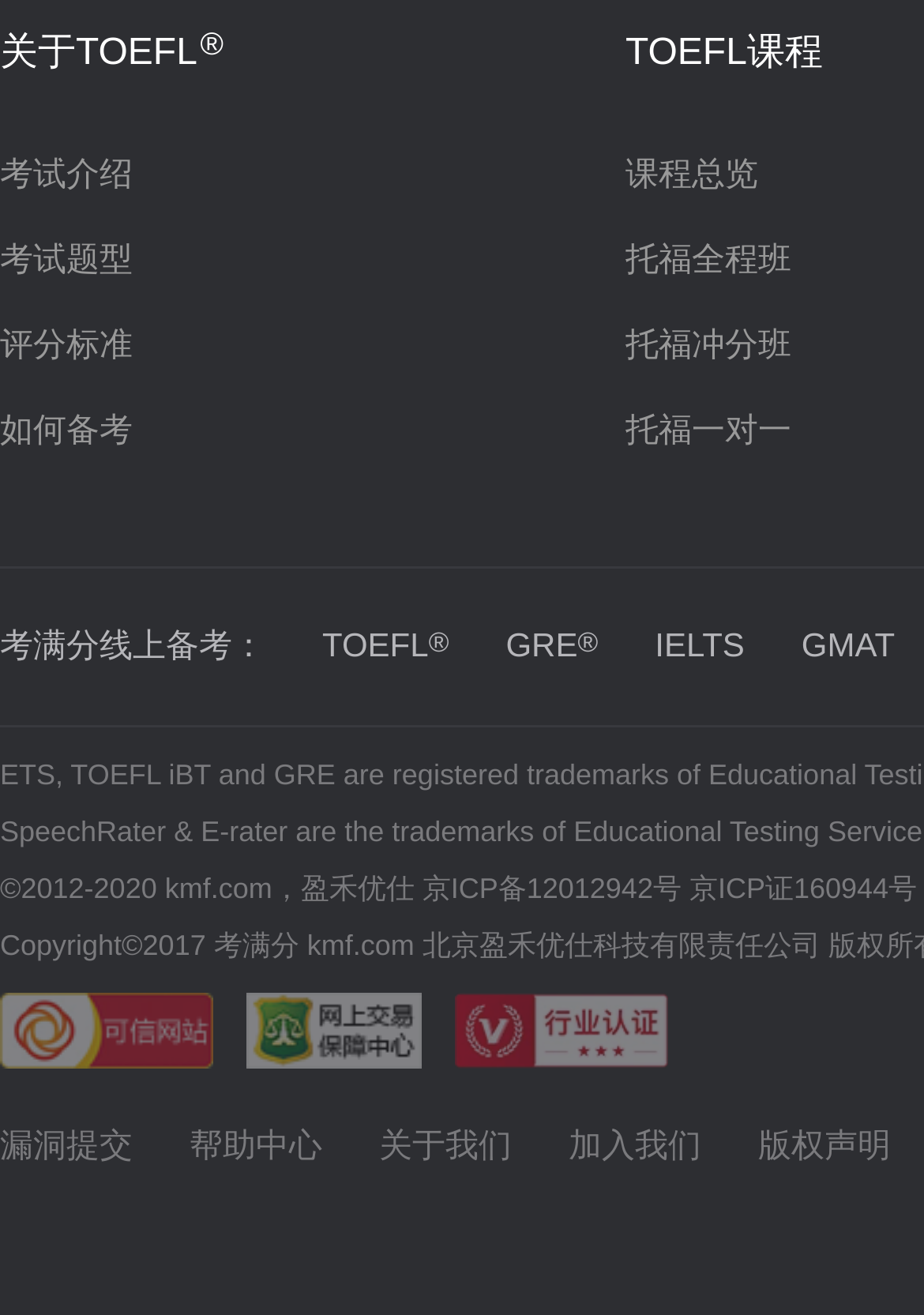What is the purpose of the link '漏洞提交'?
Please ensure your answer to the question is detailed and covers all necessary aspects.

The link '漏洞提交' is likely used to report a bug or a vulnerability on the website, as the term '漏洞' means 'bug' or 'vulnerability' in Chinese.